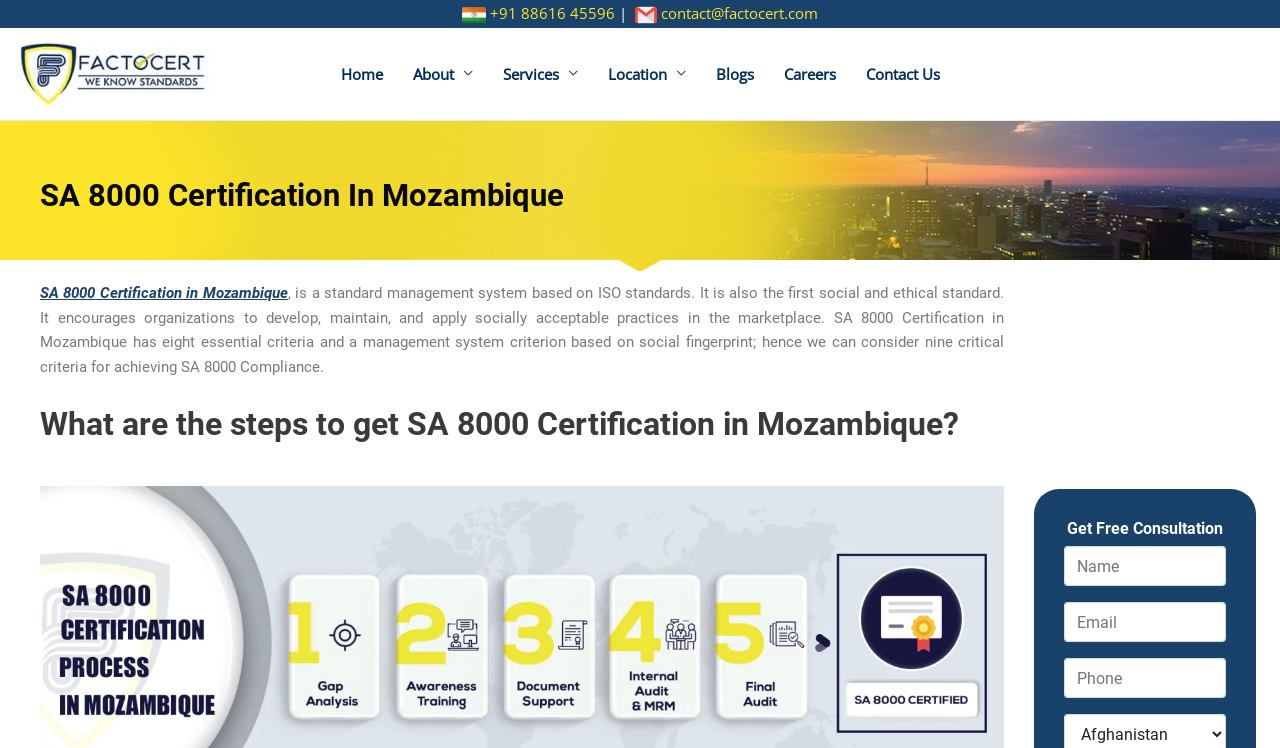What is the first social and ethical standard?
Using the visual information, reply with a single word or short phrase.

SA 8000